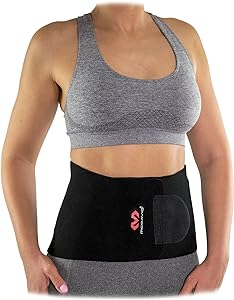Please provide a comprehensive response to the question below by analyzing the image: 
What benefit does the waist trimmer provide during exercise?

According to the caption, the waist trimmer provides therapeutic heat, which can alleviate discomfort during exercise, making it a beneficial accessory for workouts.